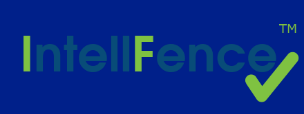What is the font style of the logo?
Use the information from the image to give a detailed answer to the question.

The logo features the name 'IntellFence' in a modern, bold font, which suggests that the font style is contemporary and prominent, effectively conveying the brand's innovative nature.